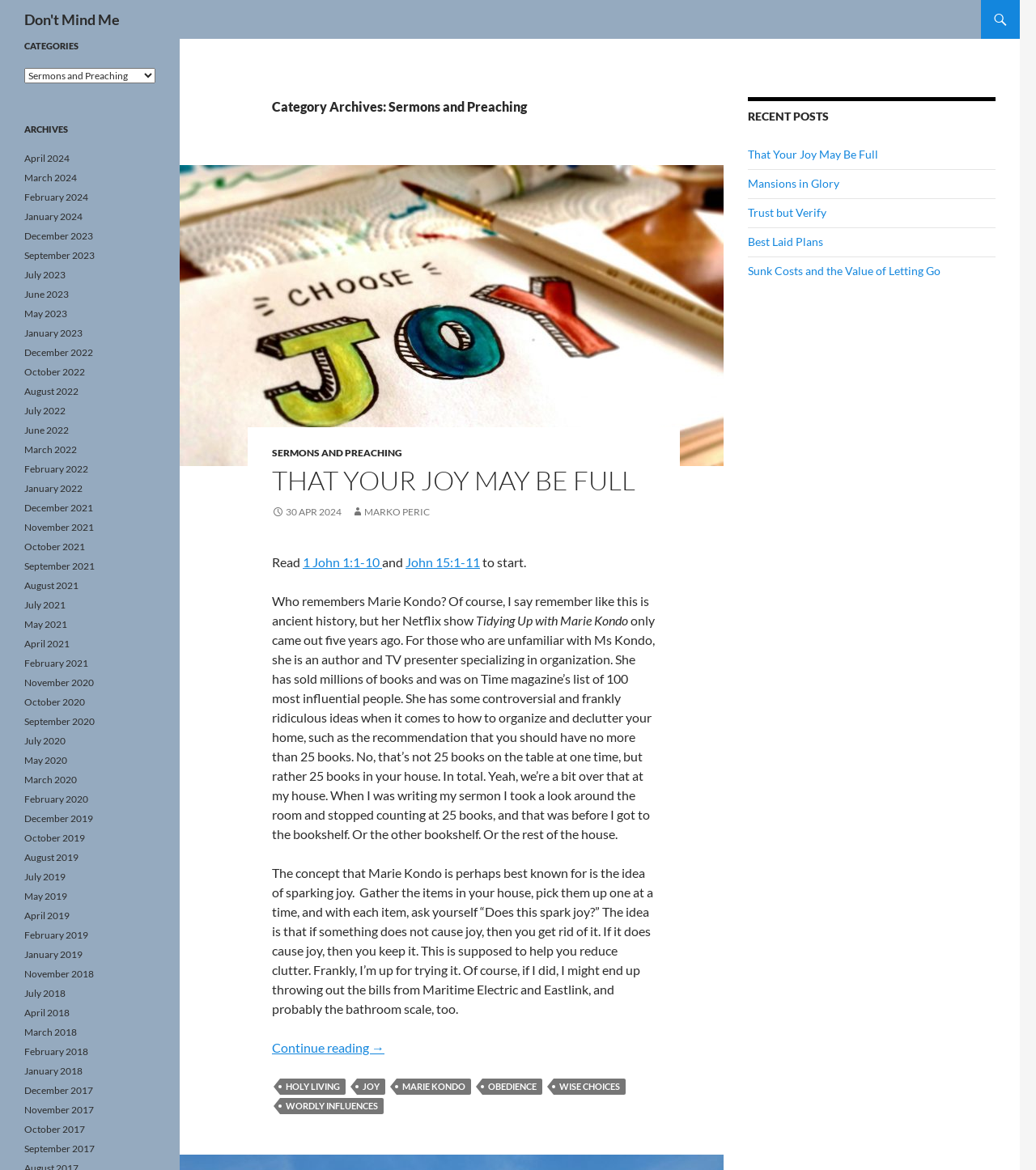Extract the main heading from the webpage content.

Don't Mind Me